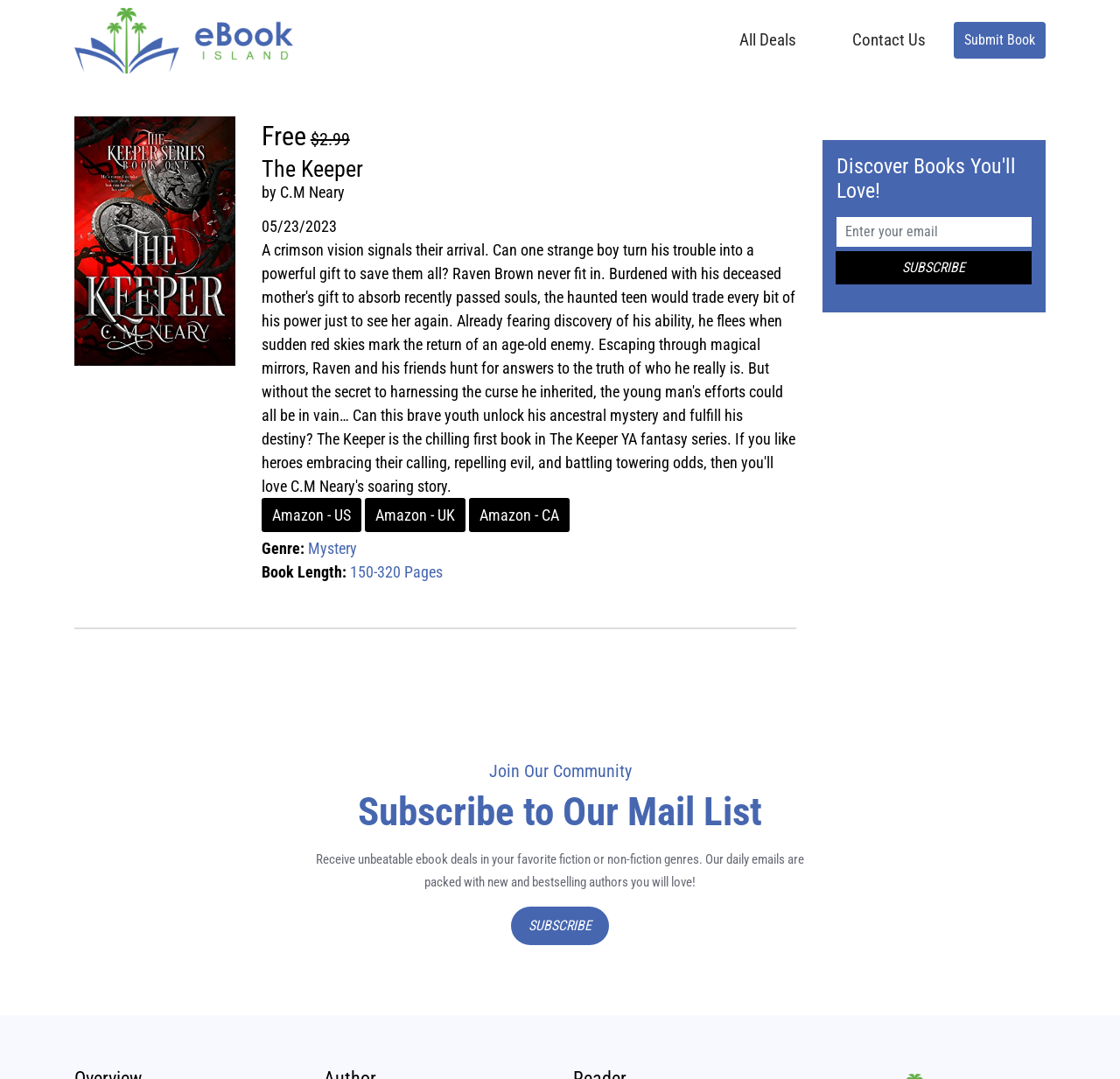Can you specify the bounding box coordinates of the area that needs to be clicked to fulfill the following instruction: "View book on Amazon - US"?

[0.233, 0.462, 0.322, 0.493]